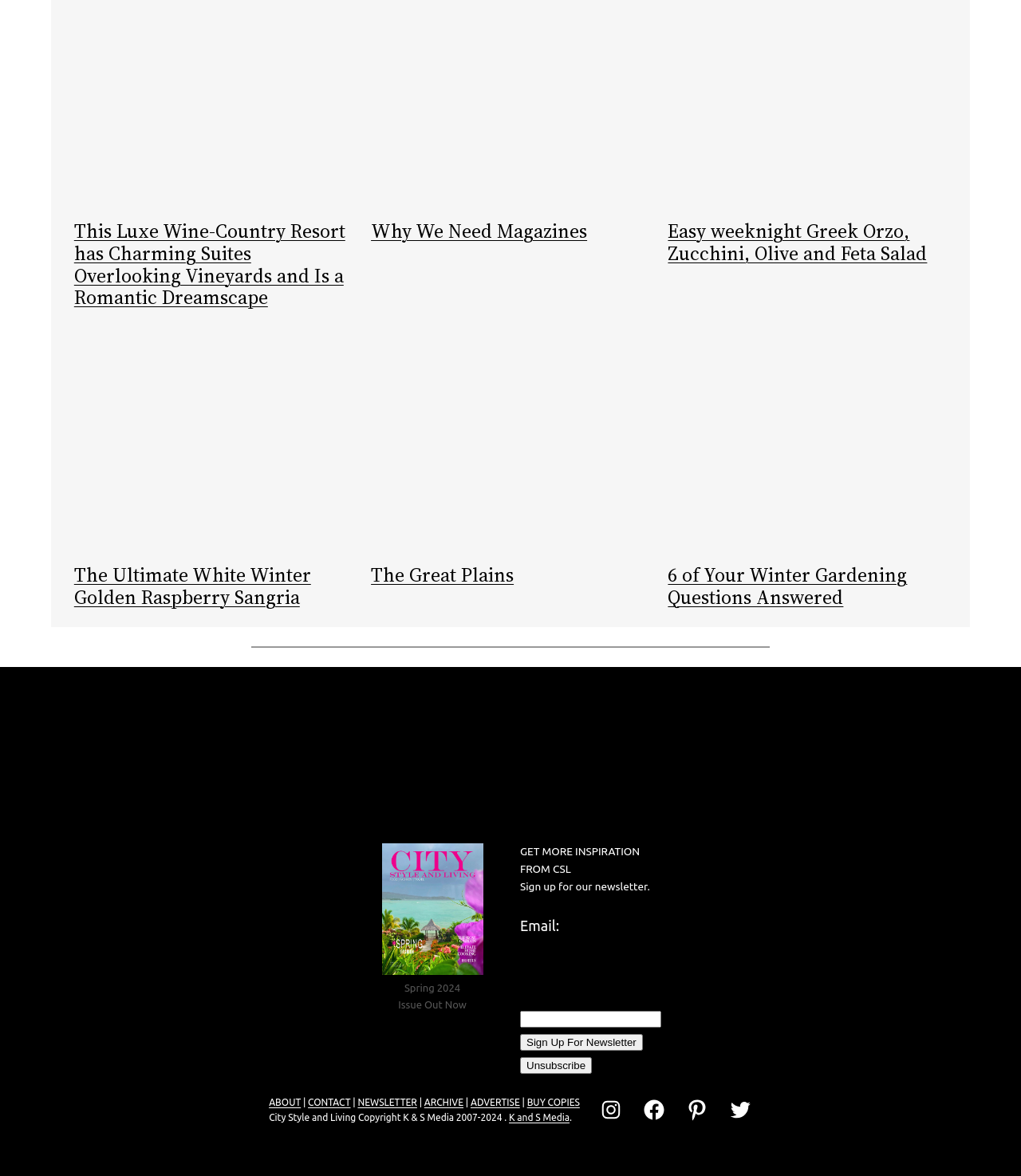What is the title of the first article on the webpage?
Please provide a single word or phrase in response based on the screenshot.

This Luxe Wine-Country Resort